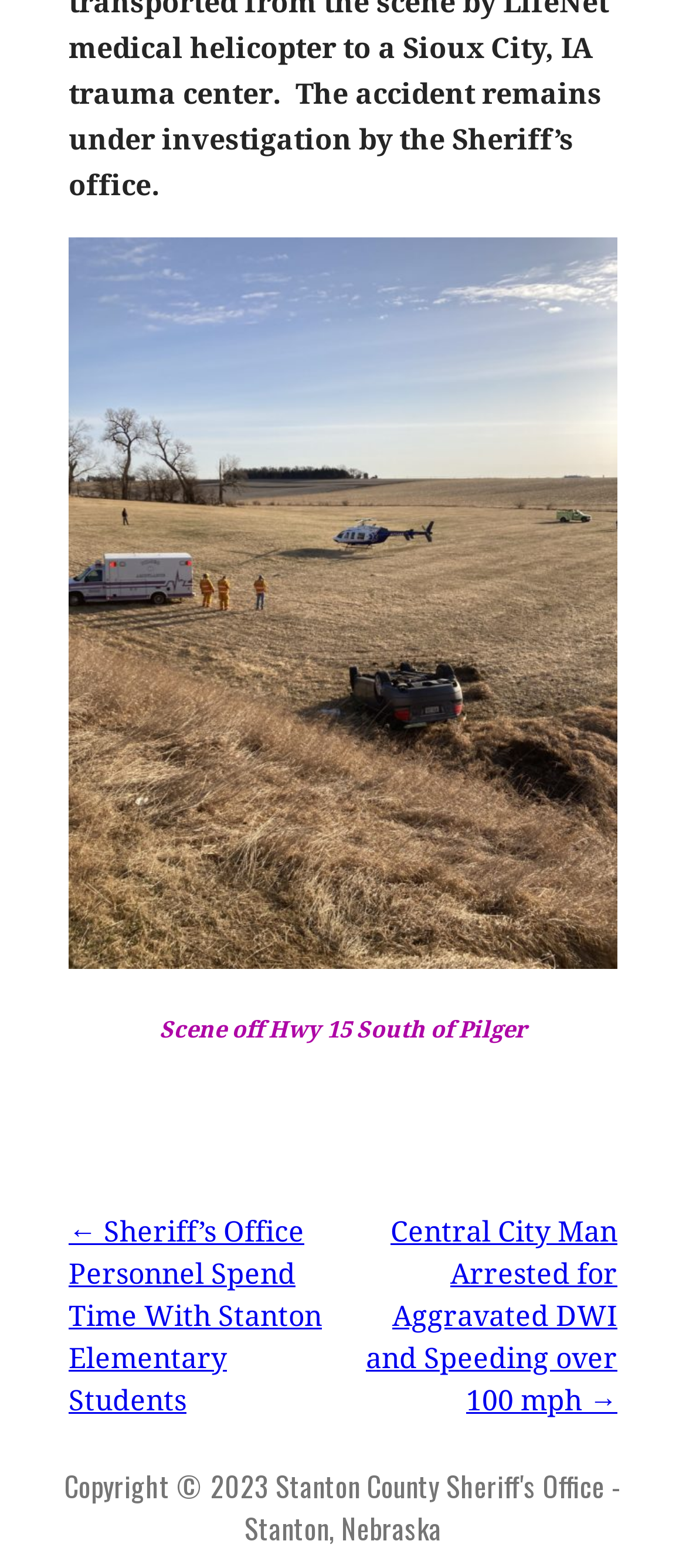What is the scene described in the figure?
Analyze the screenshot and provide a detailed answer to the question.

The figure on the webpage has a caption that describes the scene, which is 'Scene off Hwy 15 South of Pilger'. This information can be obtained by looking at the figcaption element inside the figure element.